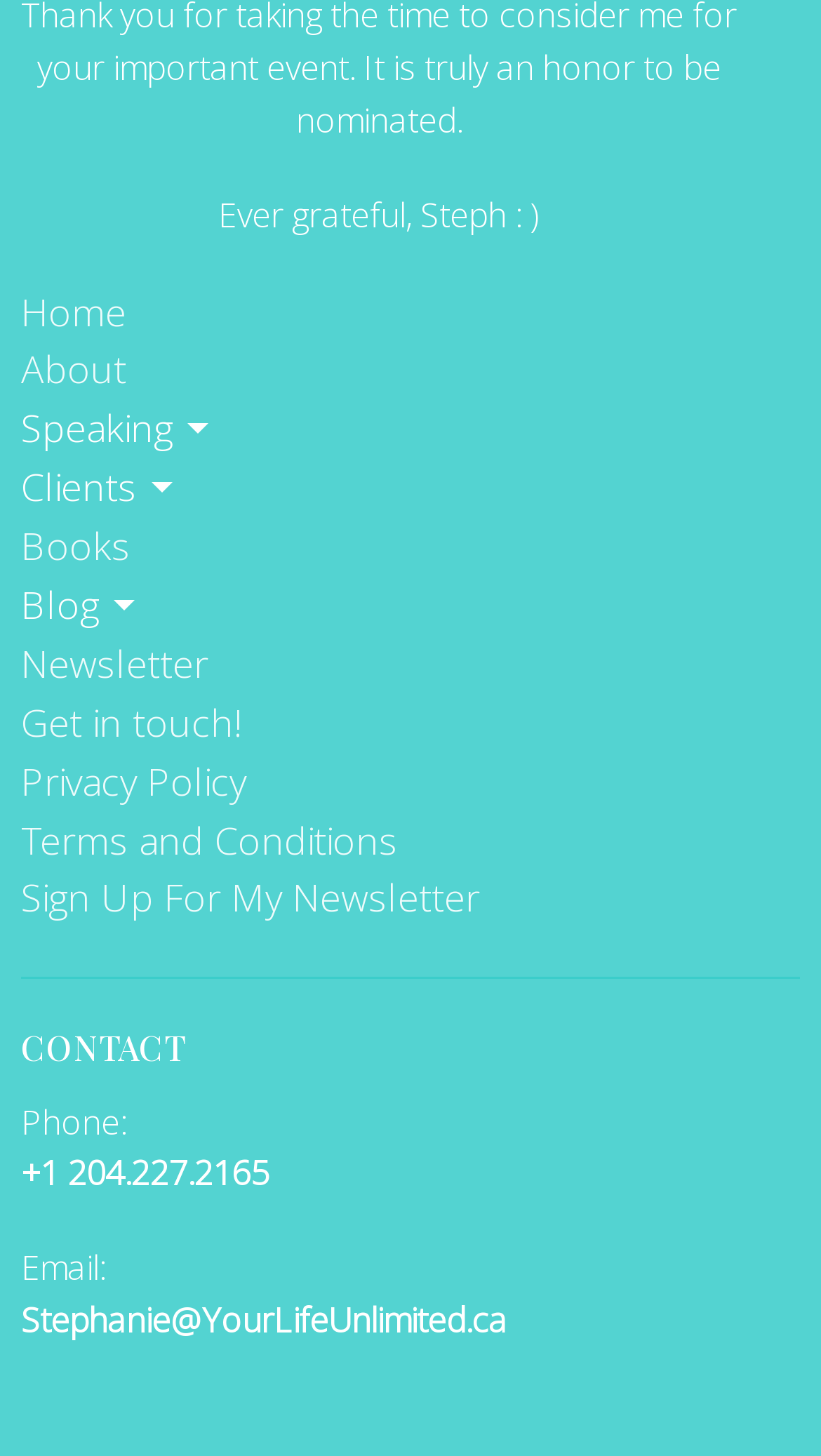Locate the bounding box coordinates of the UI element described by: "+1 204.227.2165". The bounding box coordinates should consist of four float numbers between 0 and 1, i.e., [left, top, right, bottom].

[0.026, 0.79, 0.328, 0.822]